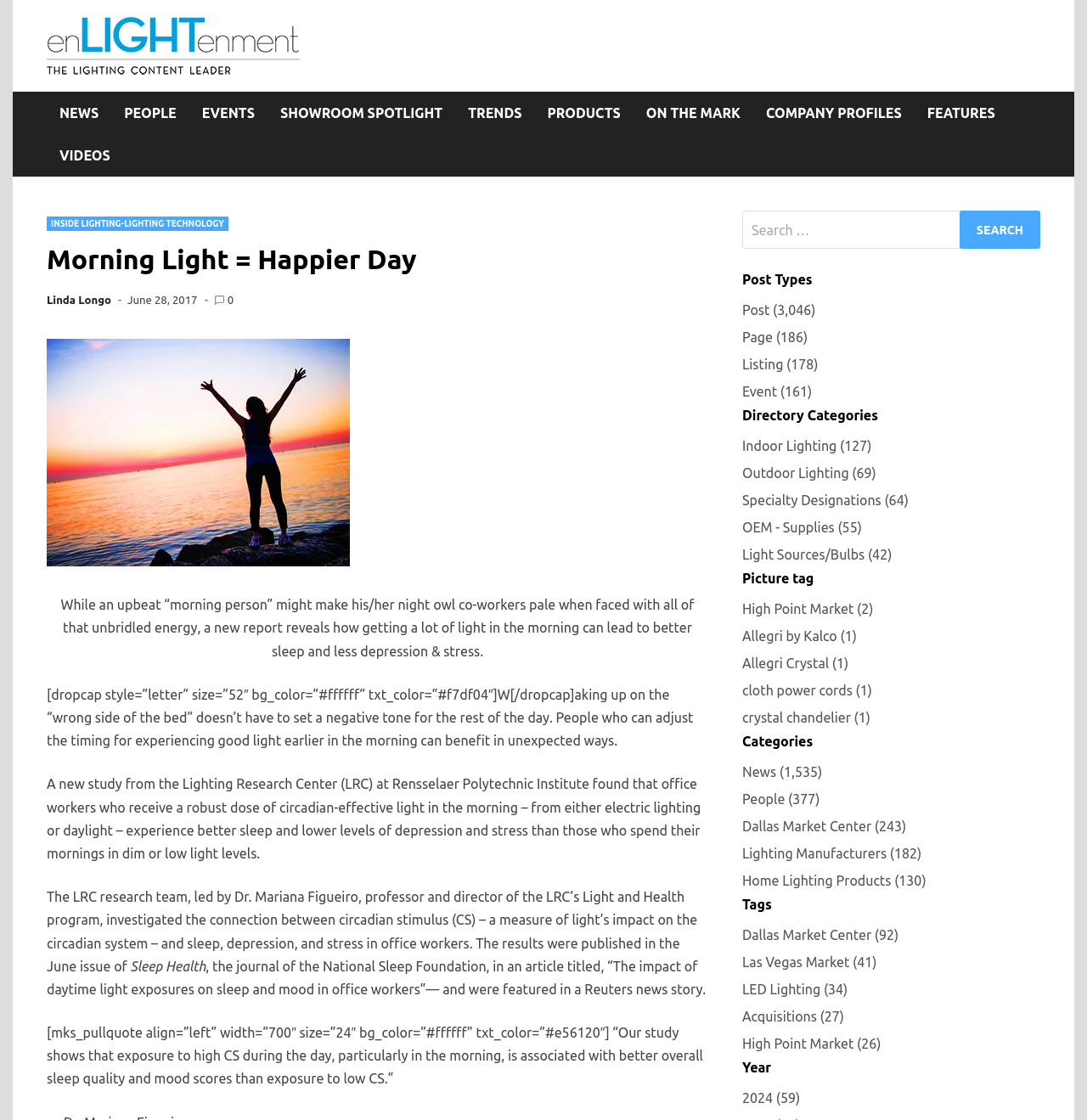Respond to the question below with a concise word or phrase:
What is the name of the journal that published the research?

Sleep Health